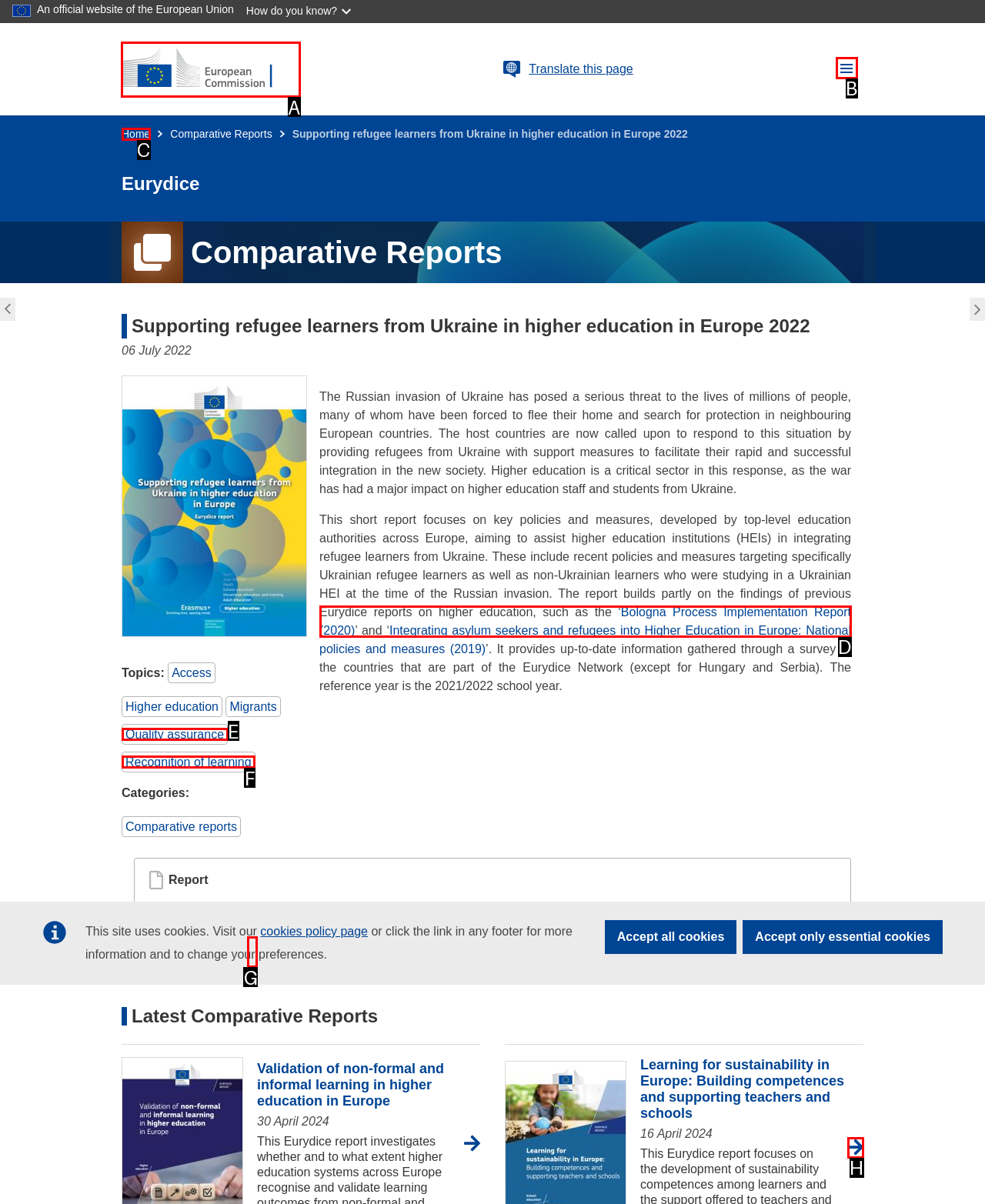Indicate which lettered UI element to click to fulfill the following task: Go to Home page
Provide the letter of the correct option.

A